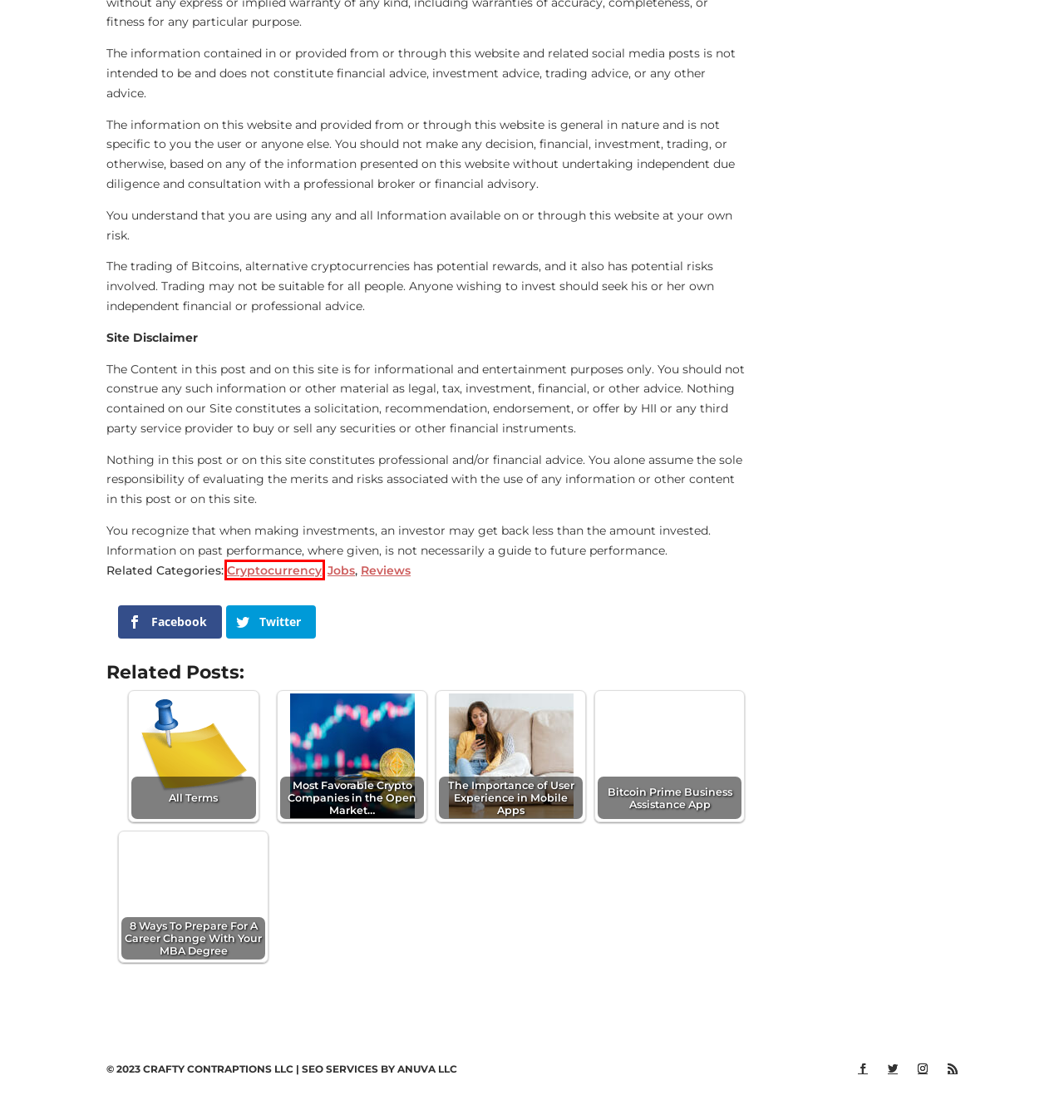You are presented with a screenshot of a webpage containing a red bounding box around a particular UI element. Select the best webpage description that matches the new webpage after clicking the element within the bounding box. Here are the candidates:
A. Most Favorable Crypto Companies In The Open Market |...
B. Bitcoin Era ™ - The Official Website 【2024】 | Most Updated
C. Bitcoin Prime Business Assistance App | Incredible...
D. Cryptocurrency And Online Gambling: A Match Made In...
E. The Importance Of User Experience In Mobile Apps |...
F. The Incredible Gift Guide: Unique Gifts & Creative...
G. 8 Ways To Prepare For A Career Change With Your MBA...
H. Professional SEO Marketing Services Company | Affordable Organic SEO Services

D